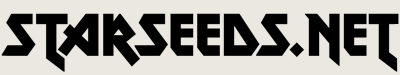Answer succinctly with a single word or phrase:
What aesthetic does the logo embody?

Modern and edgy